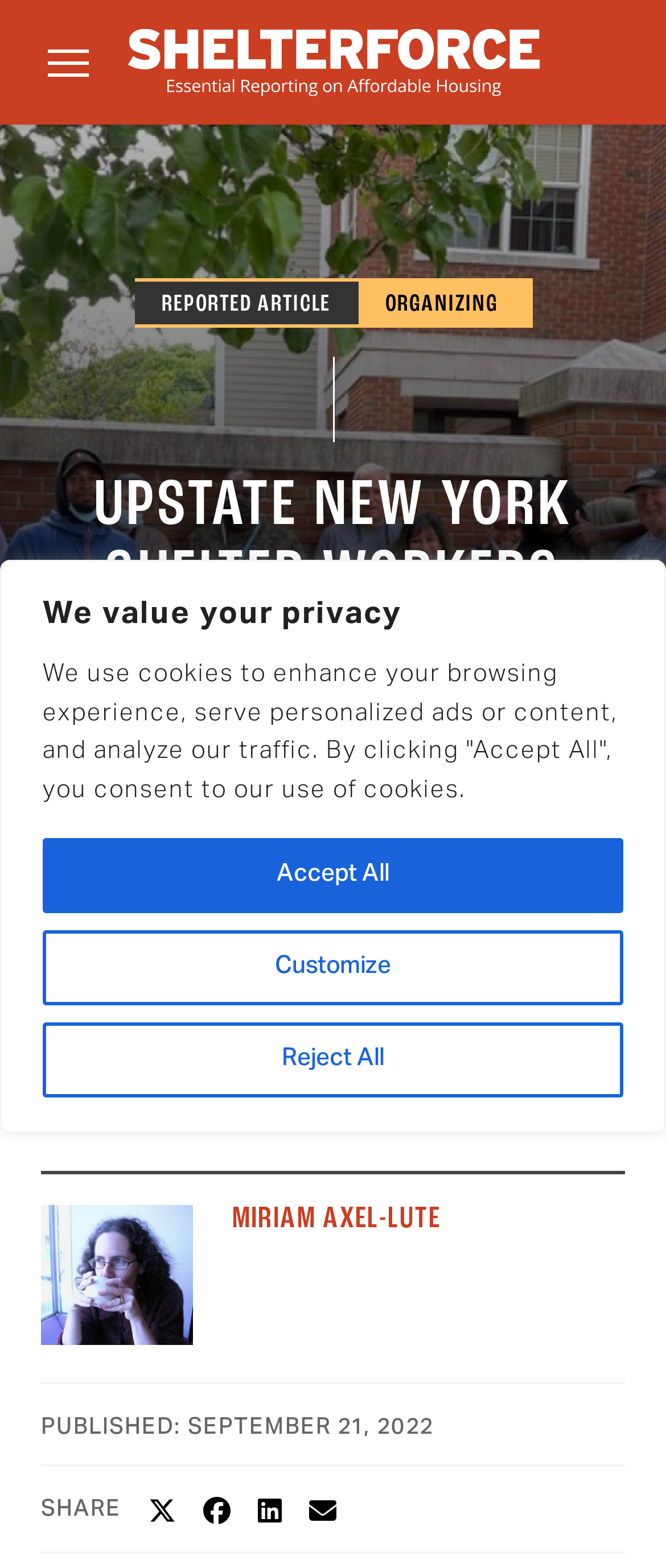Please identify the bounding box coordinates of where to click in order to follow the instruction: "Share the article on Twitter".

[0.223, 0.952, 0.264, 0.978]